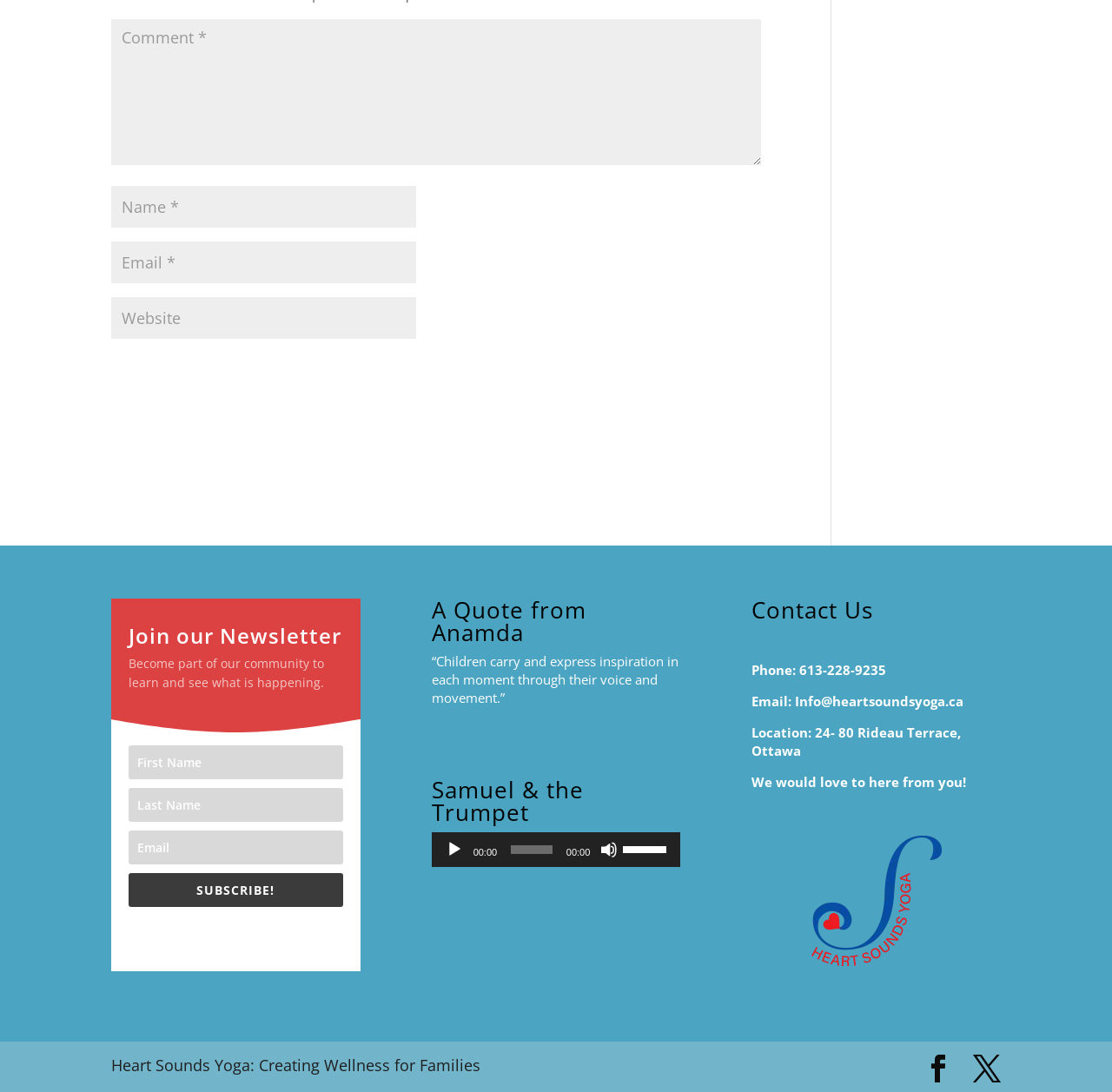Locate the bounding box coordinates of the clickable region to complete the following instruction: "Subscribe to the newsletter."

[0.116, 0.799, 0.308, 0.83]